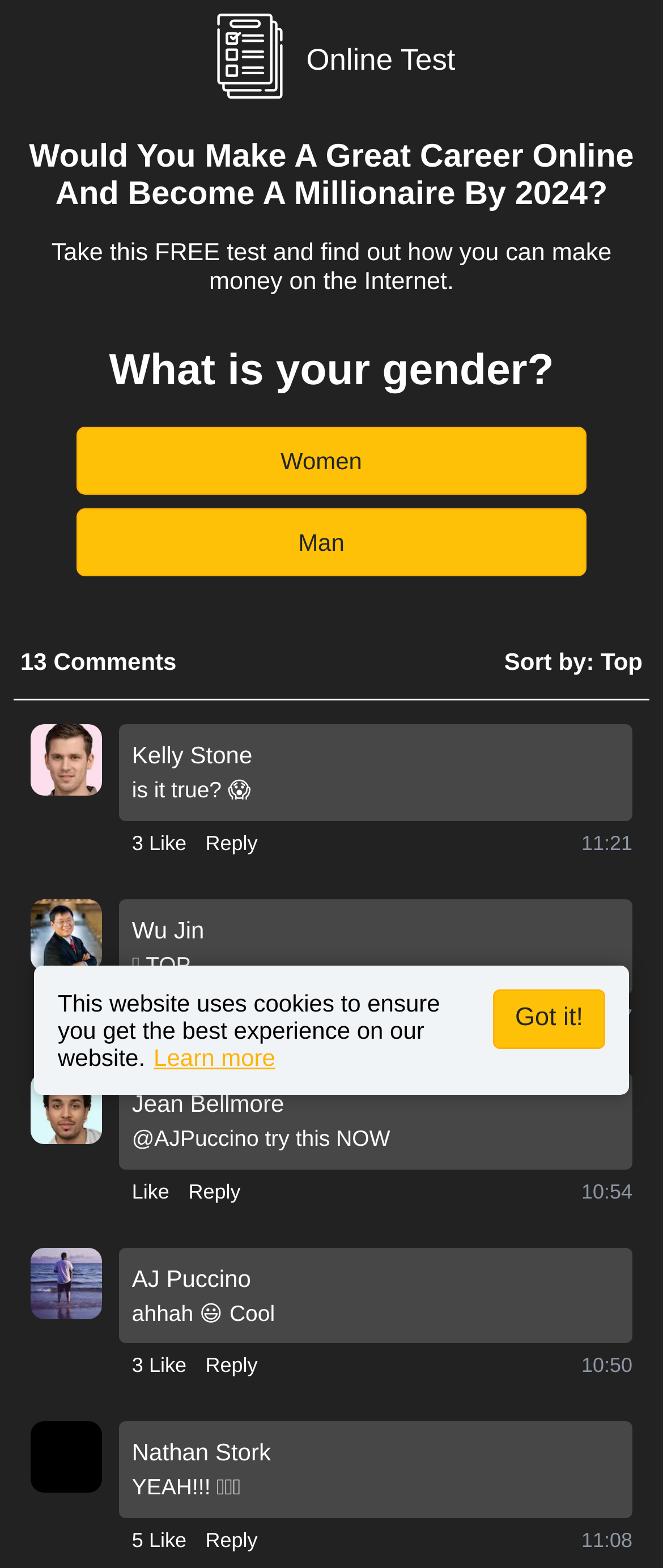How many buttons are on the webpage?
Use the image to answer the question with a single word or phrase.

18